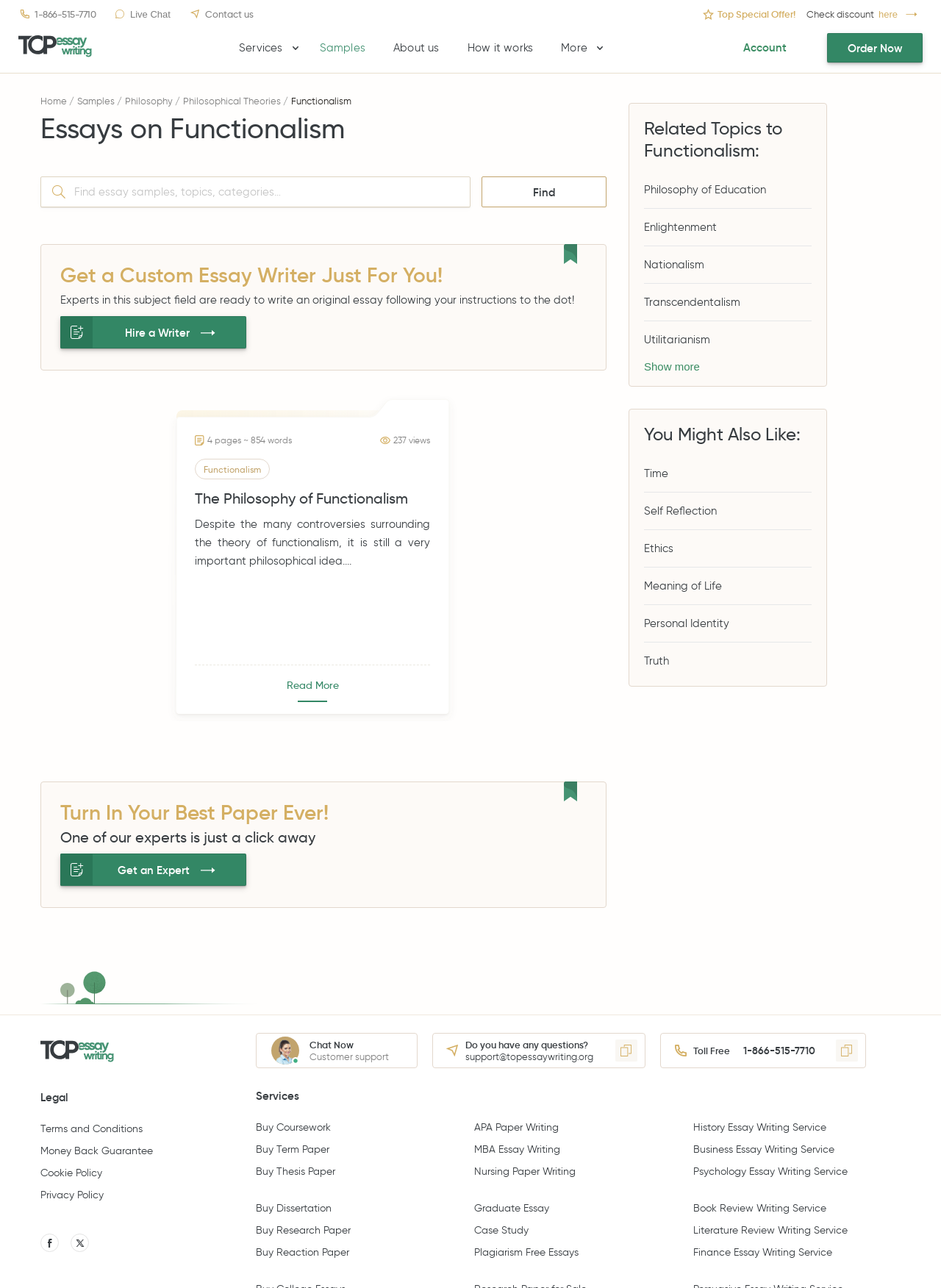What is the discount code for the first order?
Provide a one-word or short-phrase answer based on the image.

TopStart13